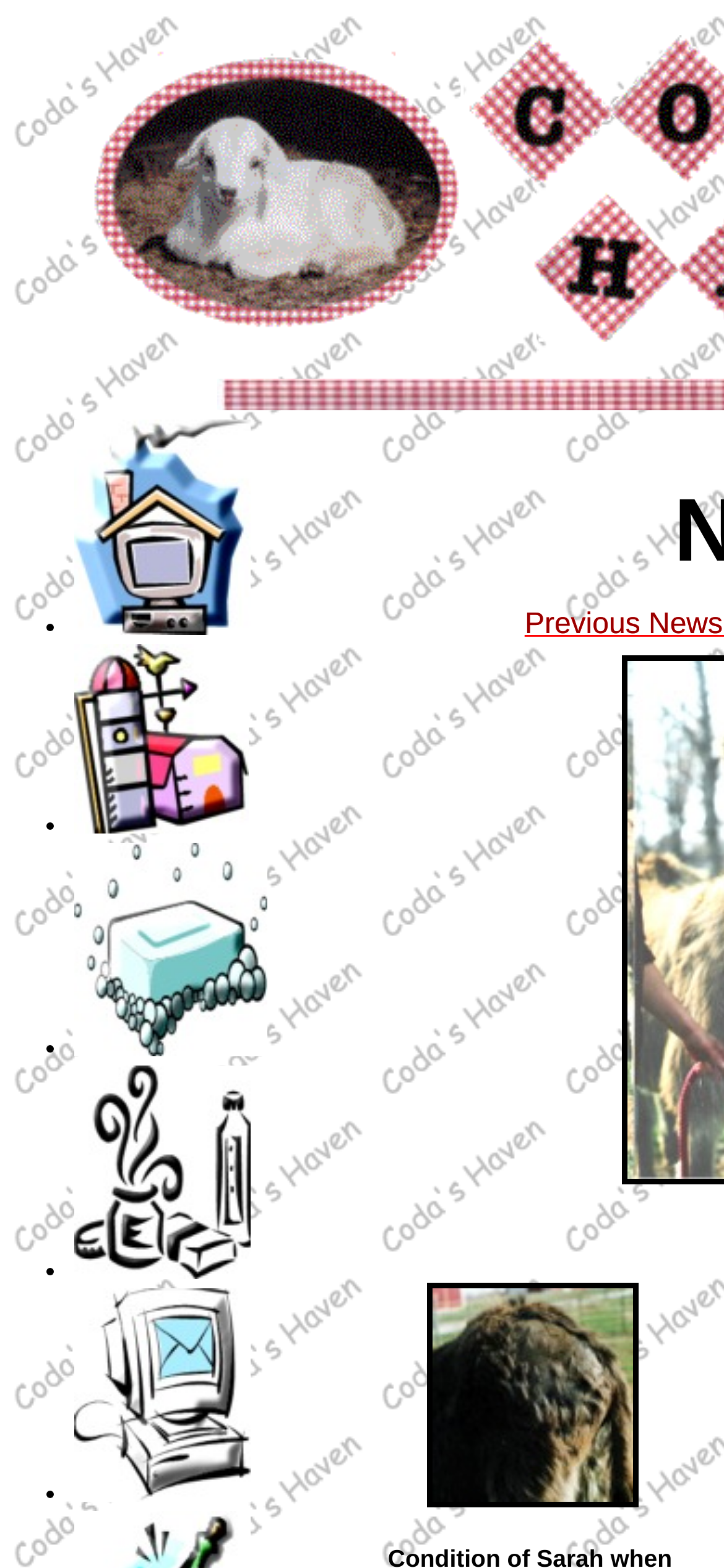Based on the element description title="Home", identify the bounding box coordinates for the UI element. The coordinates should be in the format (top-left x, top-left y, bottom-right x, bottom-right y) and within the 0 to 1 range.

[0.103, 0.39, 0.346, 0.41]